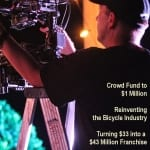Give a detailed account of everything present in the image.

The image features a person operating a professional camera on a tripod, emphasizing the theme of innovation and entrepreneurship in a dynamic industry. Text overlay highlights key messages: "Crowd Fund to $1 Million," "Reinventing the Elysium Industry," and "Turning $33 into a $40 Million Franchise." This visual representation aligns with the spirit of transforming business concepts into successful ventures, showcasing the fusion of creativity and financial acumen essential for modern entrepreneurship.